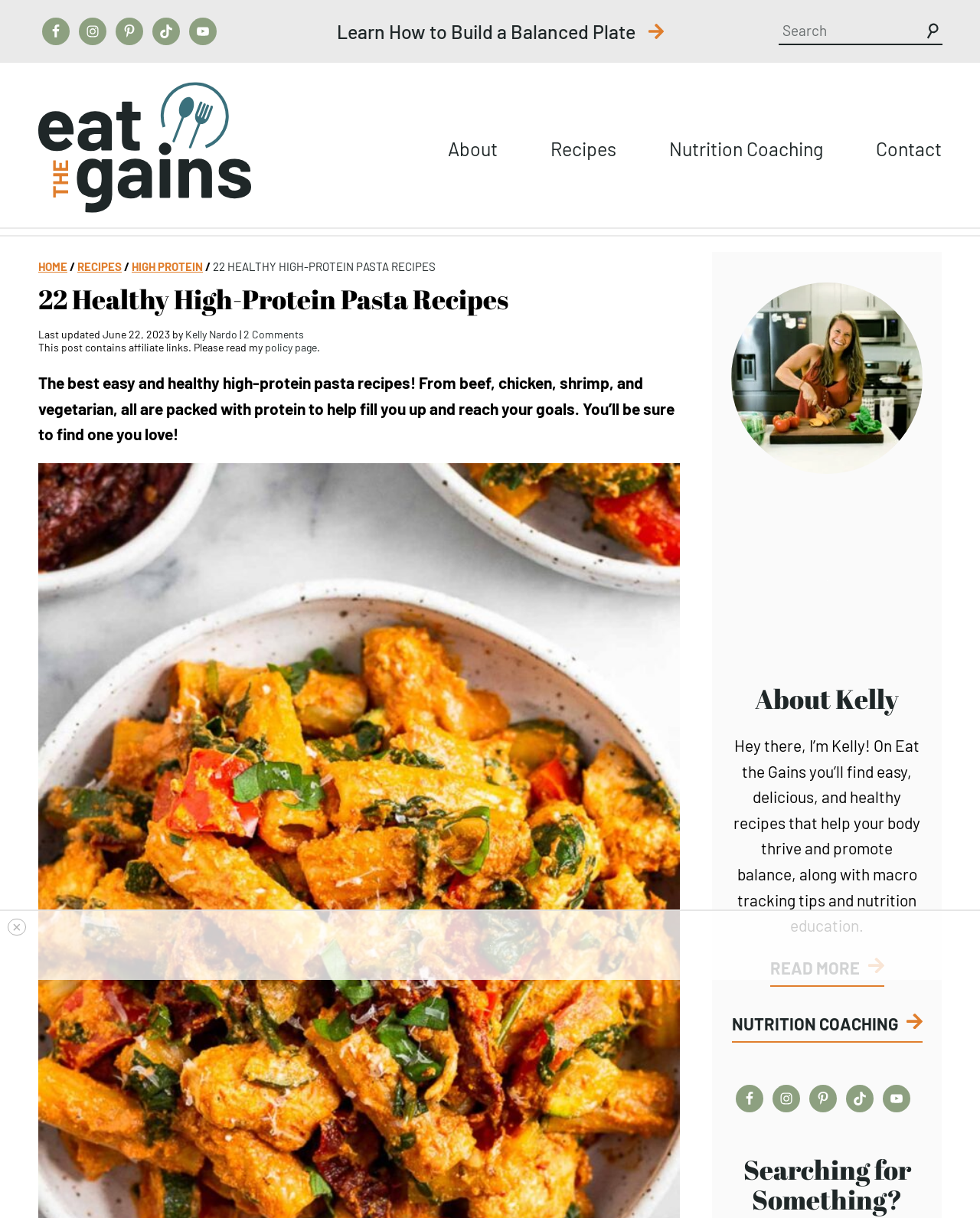For the element described, predict the bounding box coordinates as (top-left x, top-left y, bottom-right x, bottom-right y). All values should be between 0 and 1. Element description: alt="Eat the Gains"

[0.039, 0.166, 0.256, 0.177]